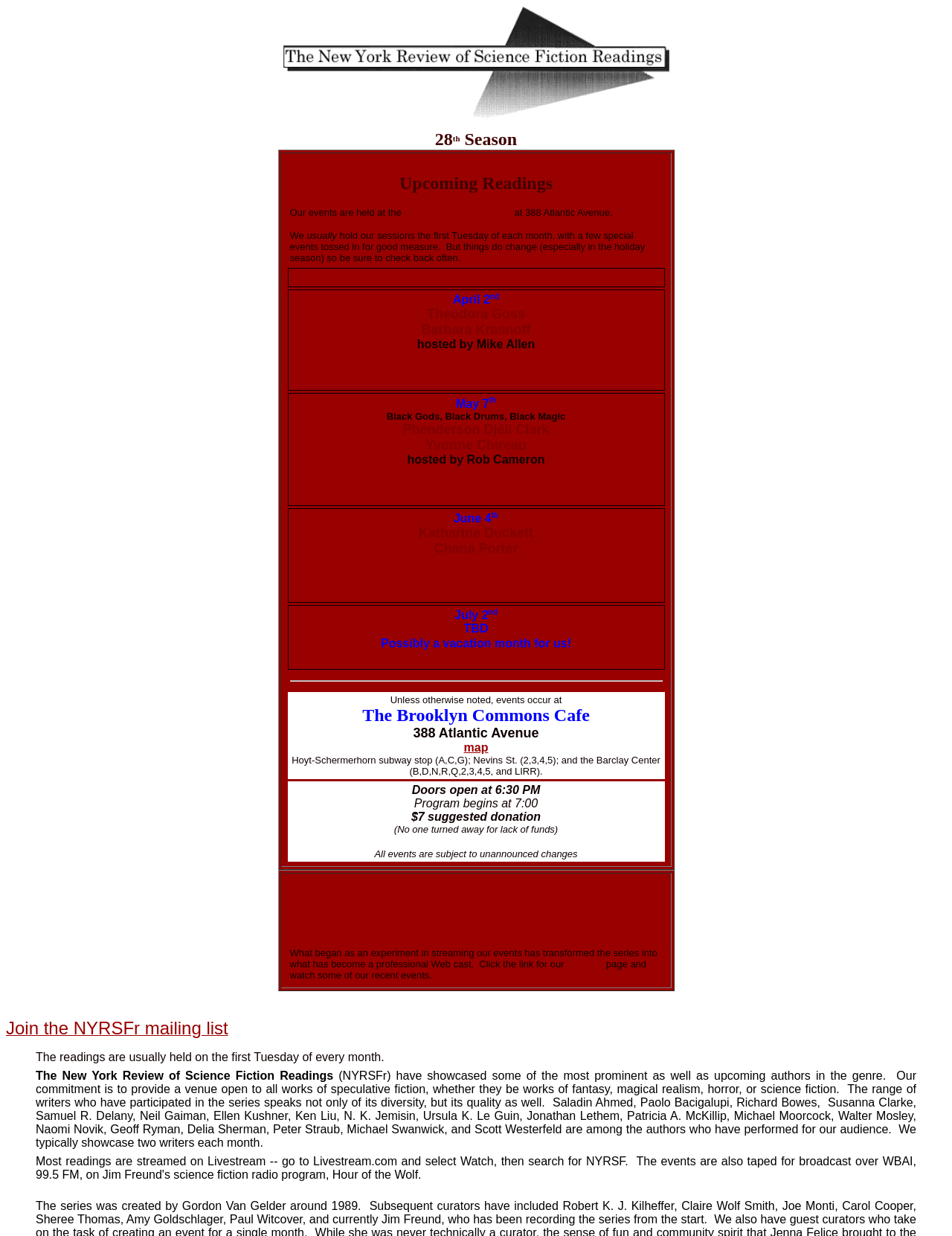What is the purpose of the 'Watch the Archives!' link?
Refer to the screenshot and deliver a thorough answer to the question presented.

I found the answer by reading the text that says 'Click the link for our Archives page and watch some of our recent events.'